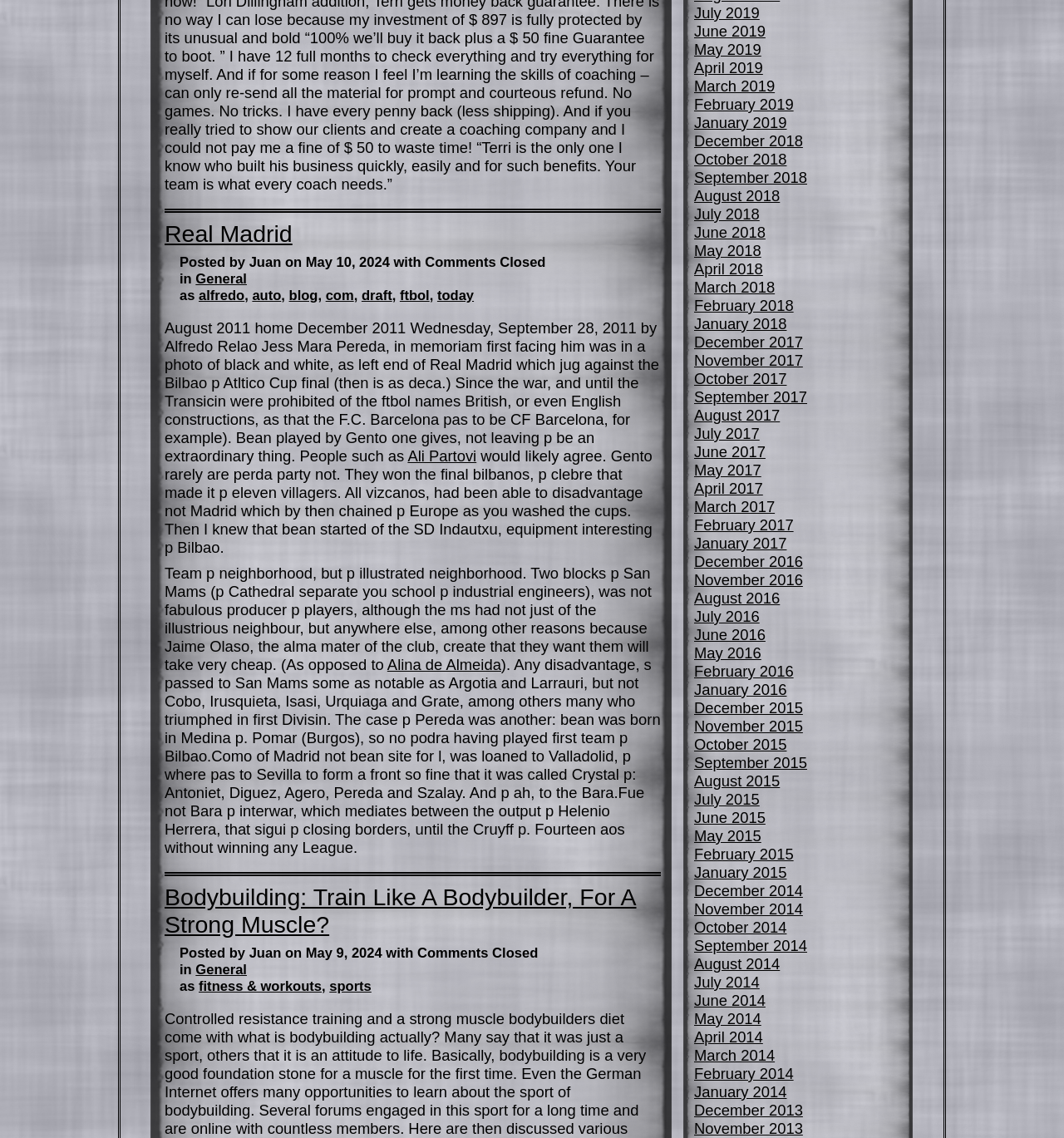Who is the author of the first article?
Please describe in detail the information shown in the image to answer the question.

The first article has a 'Posted by' section that mentions 'Juan' as the author, indicating that Juan is the person who wrote the article.